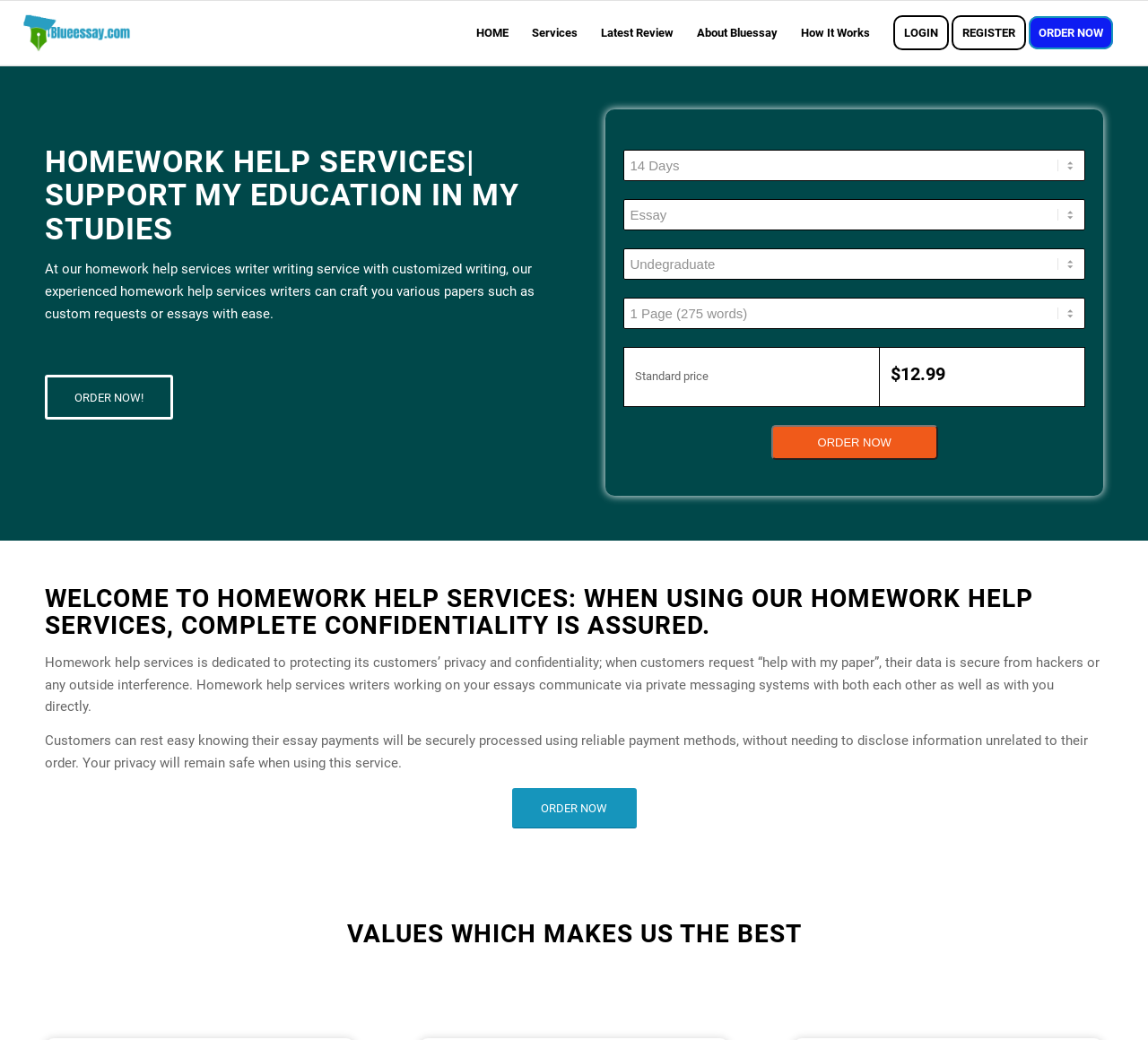What is the benefit of using the homework help service?
Refer to the image and provide a one-word or short phrase answer.

Confidentiality